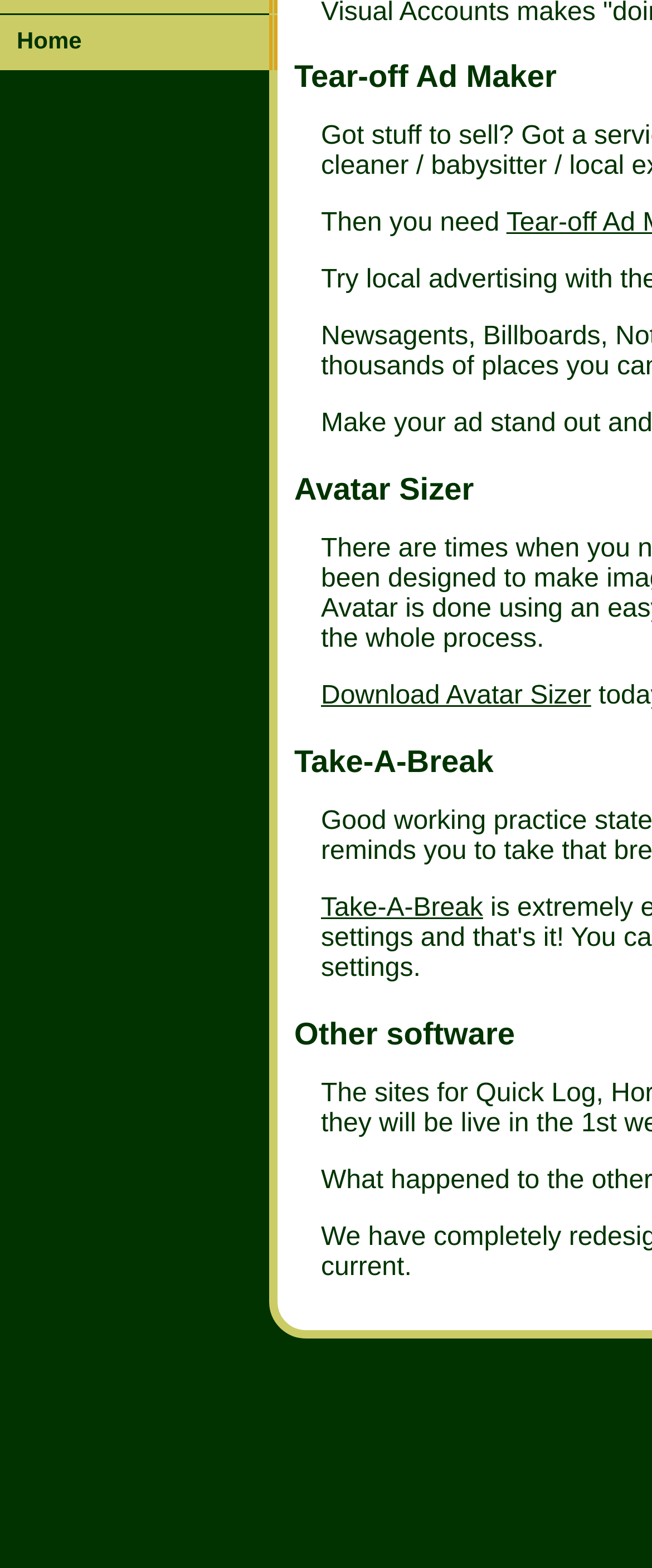Extract the bounding box coordinates of the UI element described: "Download Avatar Sizer". Provide the coordinates in the format [left, top, right, bottom] with values ranging from 0 to 1.

[0.492, 0.435, 0.907, 0.453]